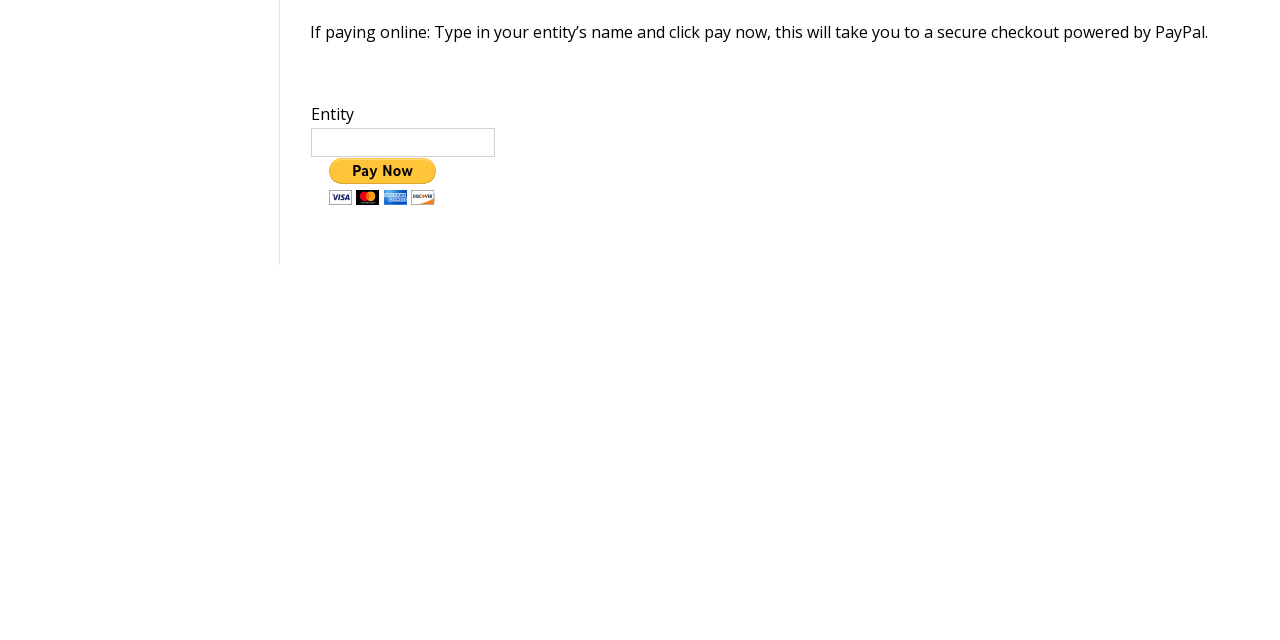Please determine the bounding box coordinates for the element with the description: "Branding and Marketing".

None